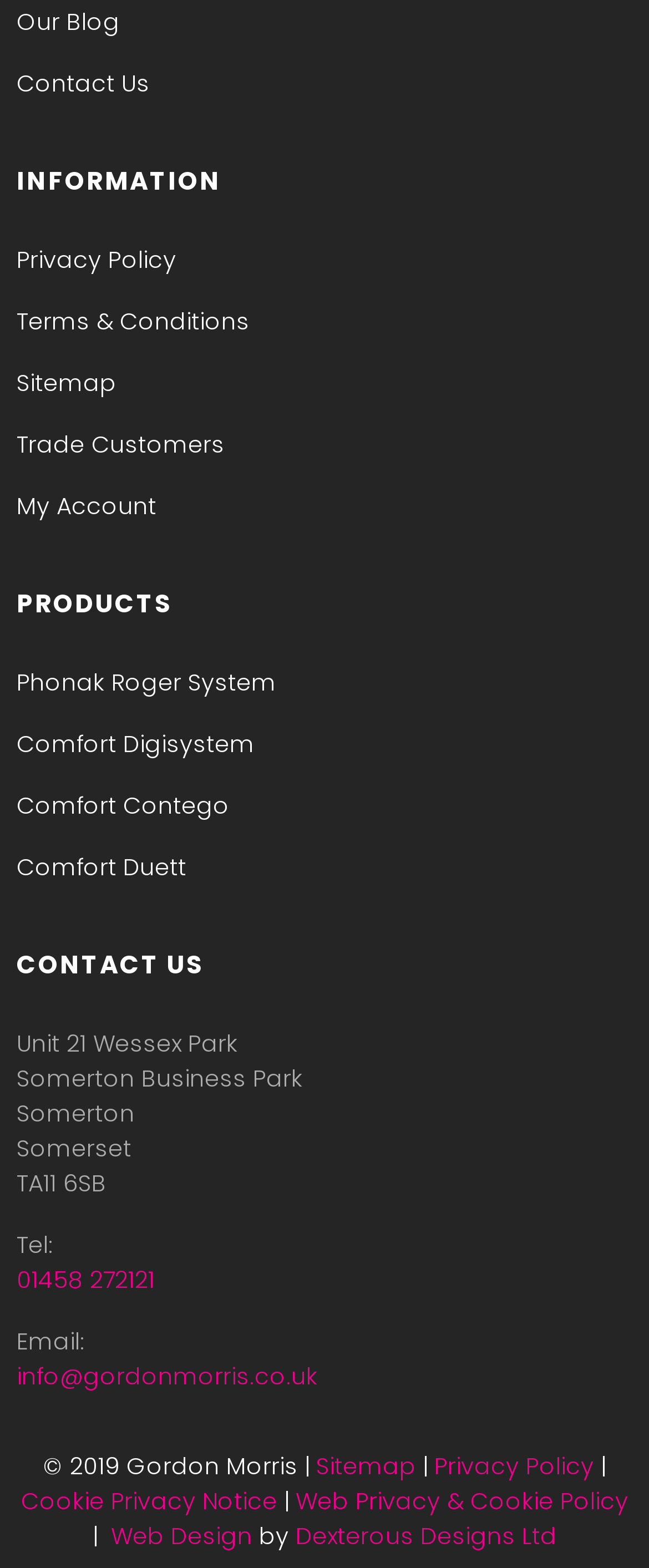Identify the bounding box coordinates of the clickable region required to complete the instruction: "Visit the Phonak Roger System page". The coordinates should be given as four float numbers within the range of 0 and 1, i.e., [left, top, right, bottom].

[0.026, 0.424, 0.426, 0.445]